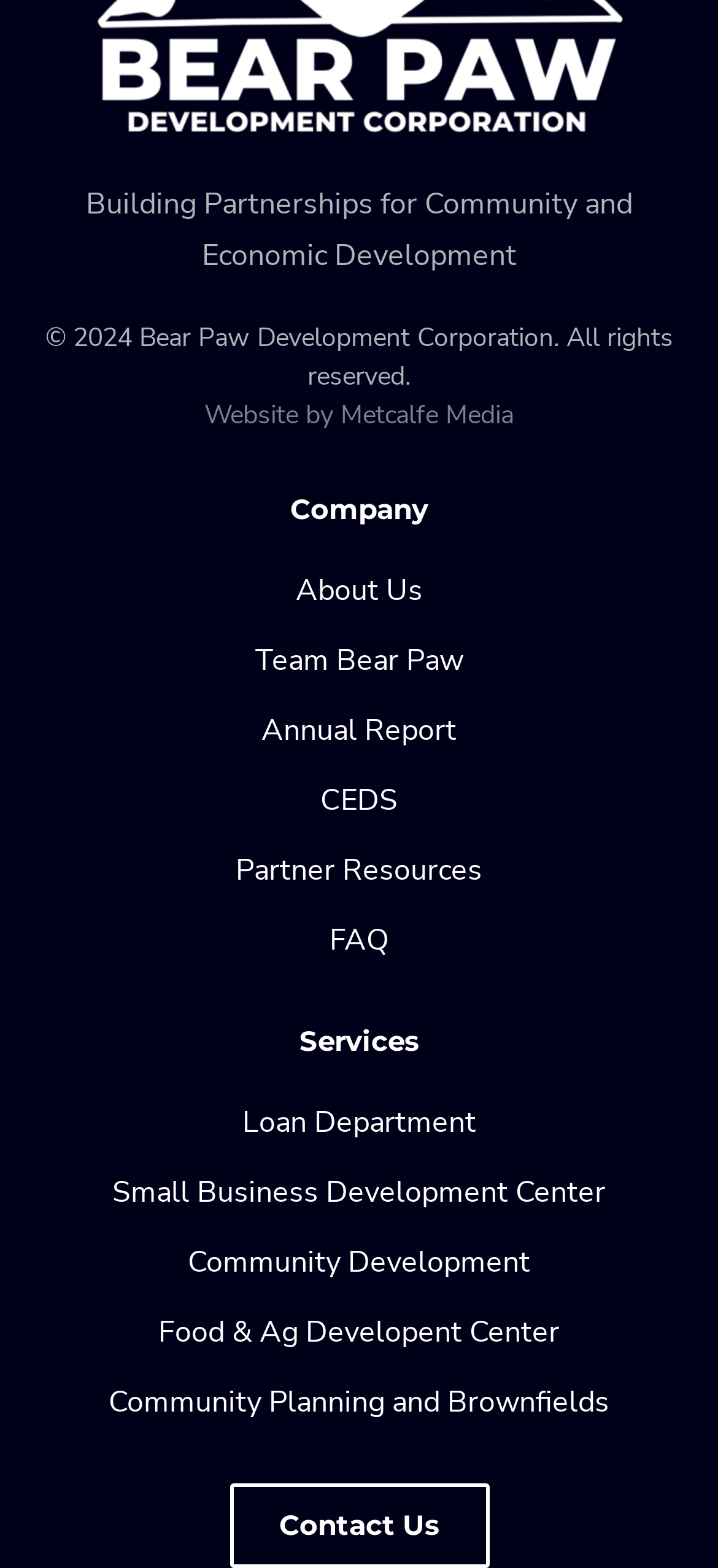Could you determine the bounding box coordinates of the clickable element to complete the instruction: "Get small business development center services"? Provide the coordinates as four float numbers between 0 and 1, i.e., [left, top, right, bottom].

[0.156, 0.748, 0.844, 0.773]